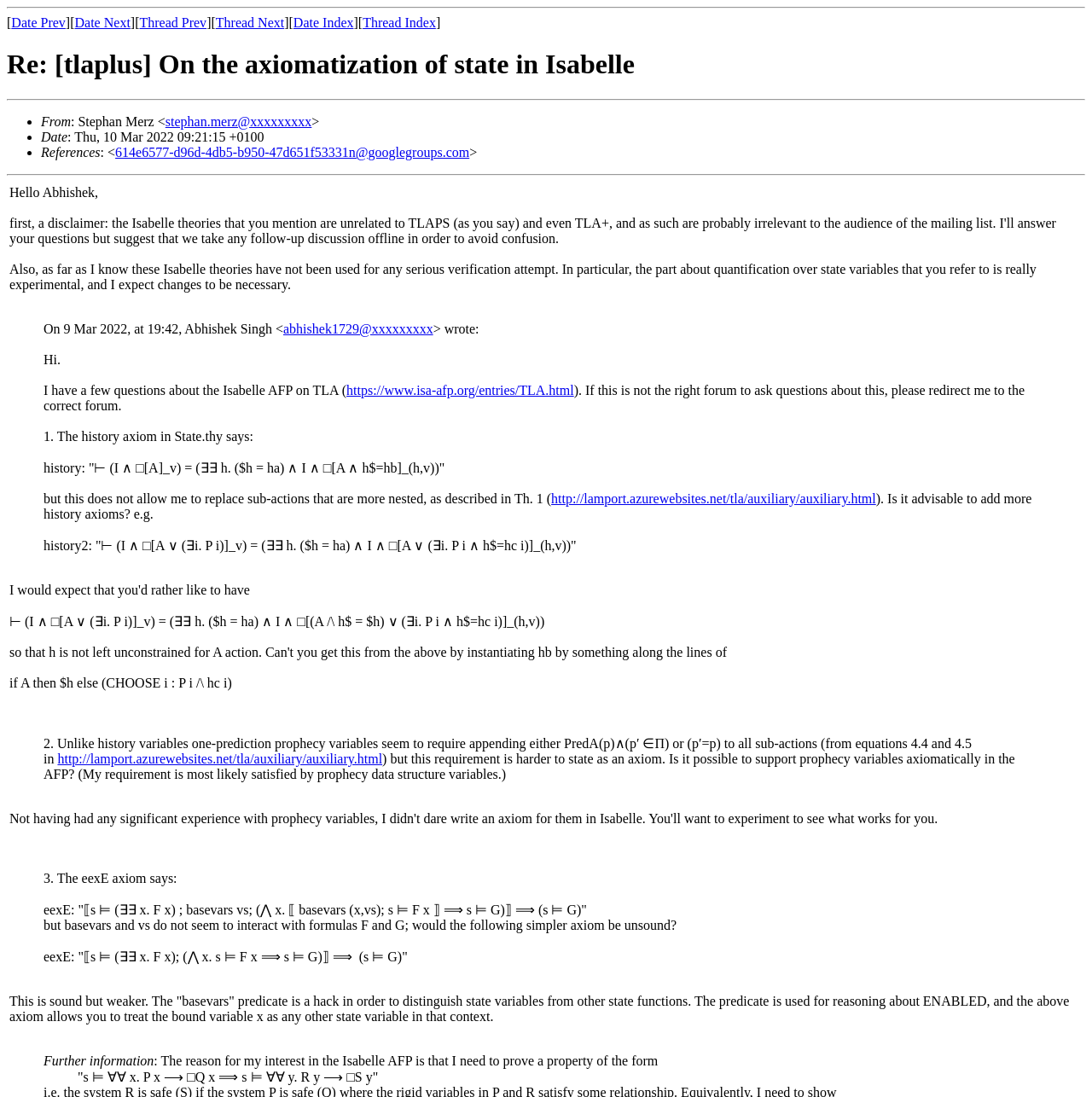Reply to the question with a single word or phrase:
How many questions does the author ask in the email?

3